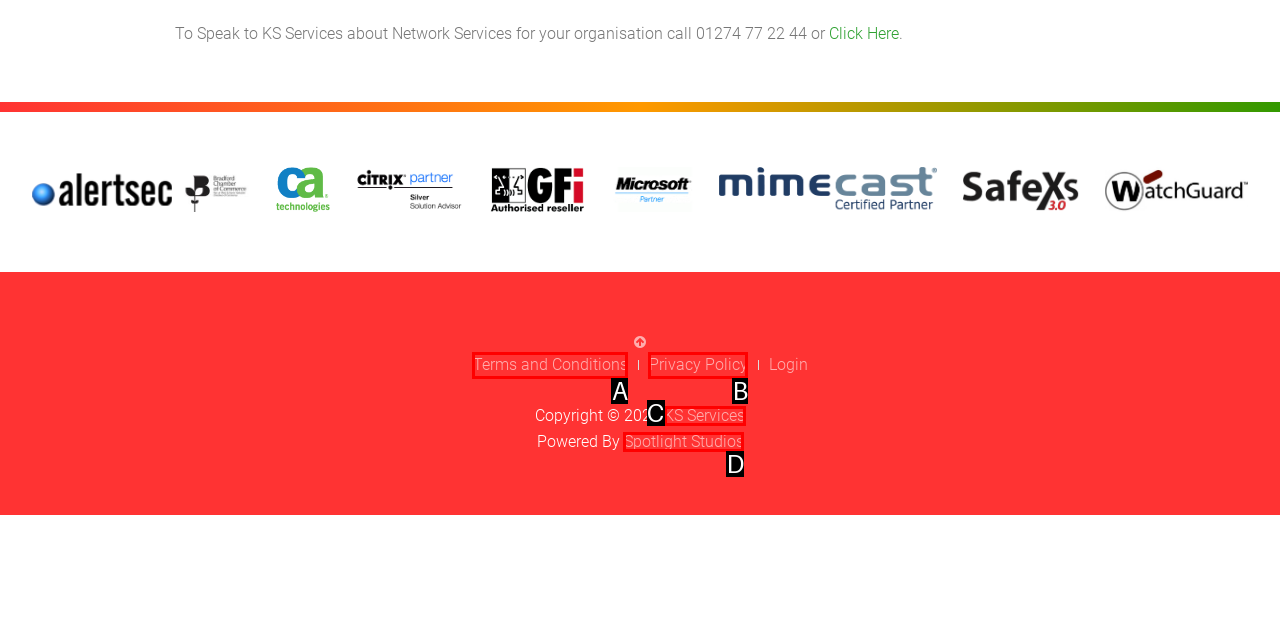From the description: Terms and Conditions, identify the option that best matches and reply with the letter of that option directly.

A